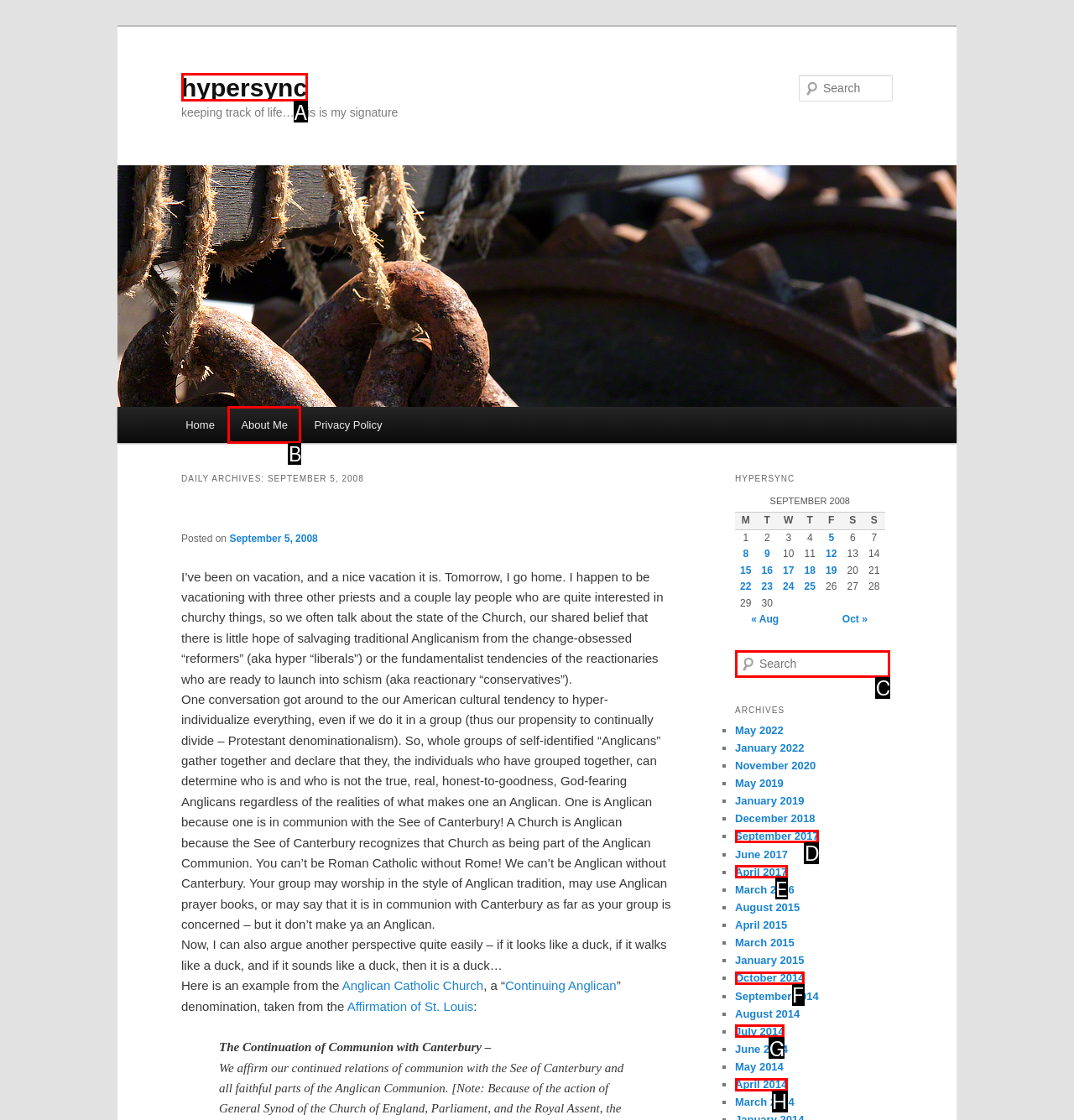From the available choices, determine which HTML element fits this description: parent_node: Search name="s" placeholder="Search" Respond with the correct letter.

C